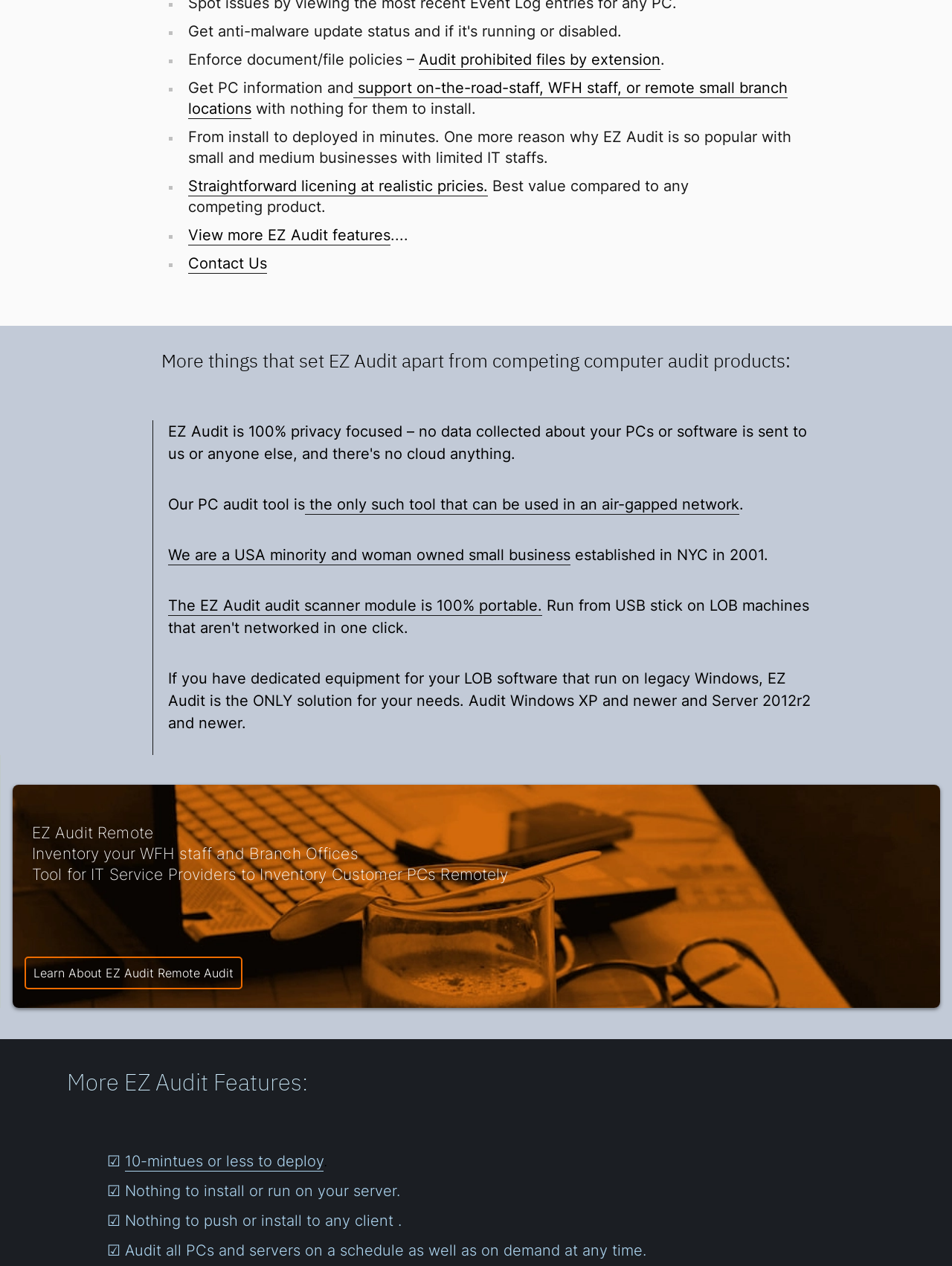Please specify the bounding box coordinates in the format (top-left x, top-left y, bottom-right x, bottom-right y), with all values as floating point numbers between 0 and 1. Identify the bounding box of the UI element described by: Contact Us

[0.198, 0.201, 0.281, 0.216]